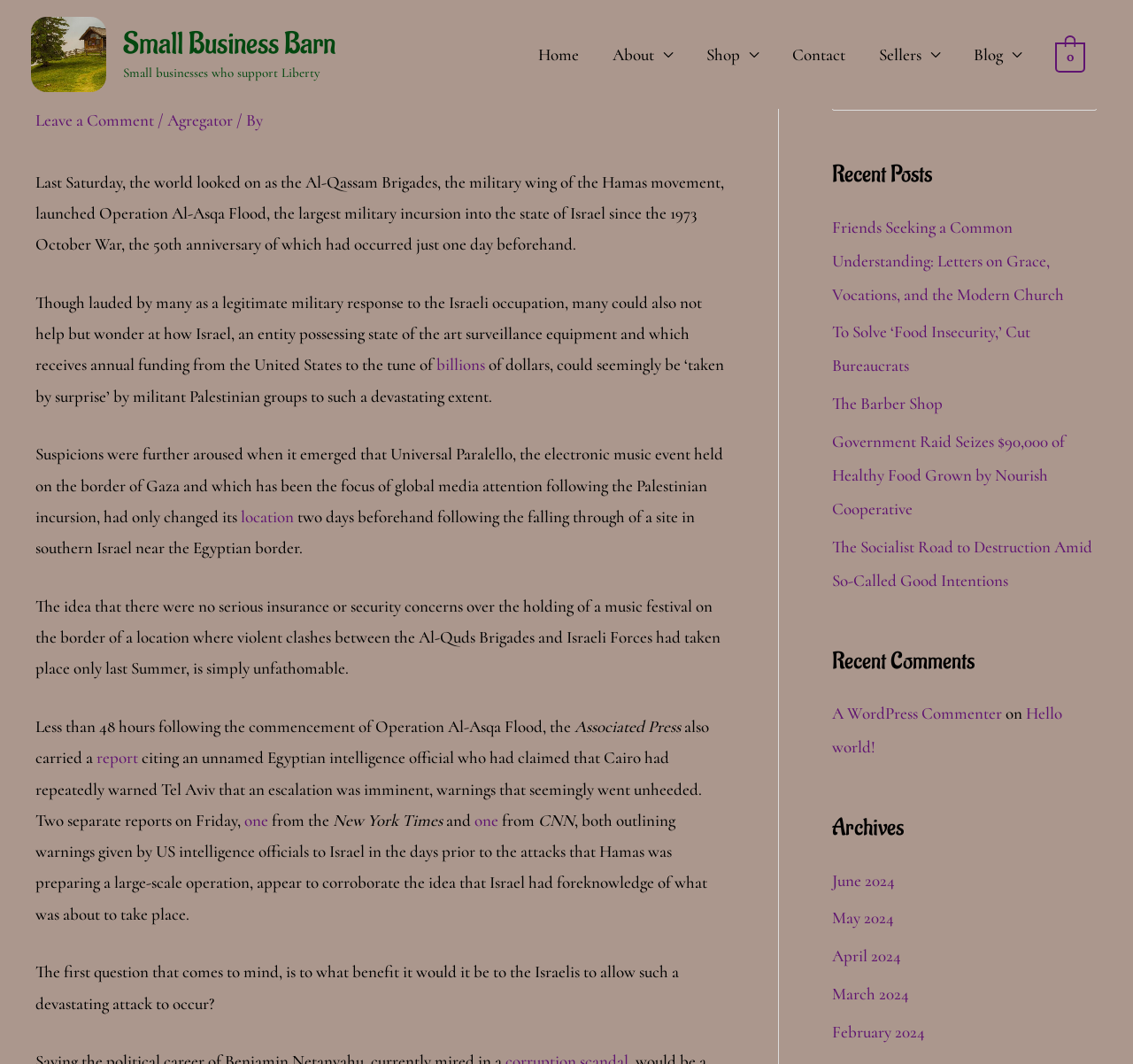Please study the image and answer the question comprehensively:
What is the name of the music event mentioned in the article?

The article mentions a music event called Universal Paralello, which was held on the border of Gaza and received global media attention following the Palestinian incursion.